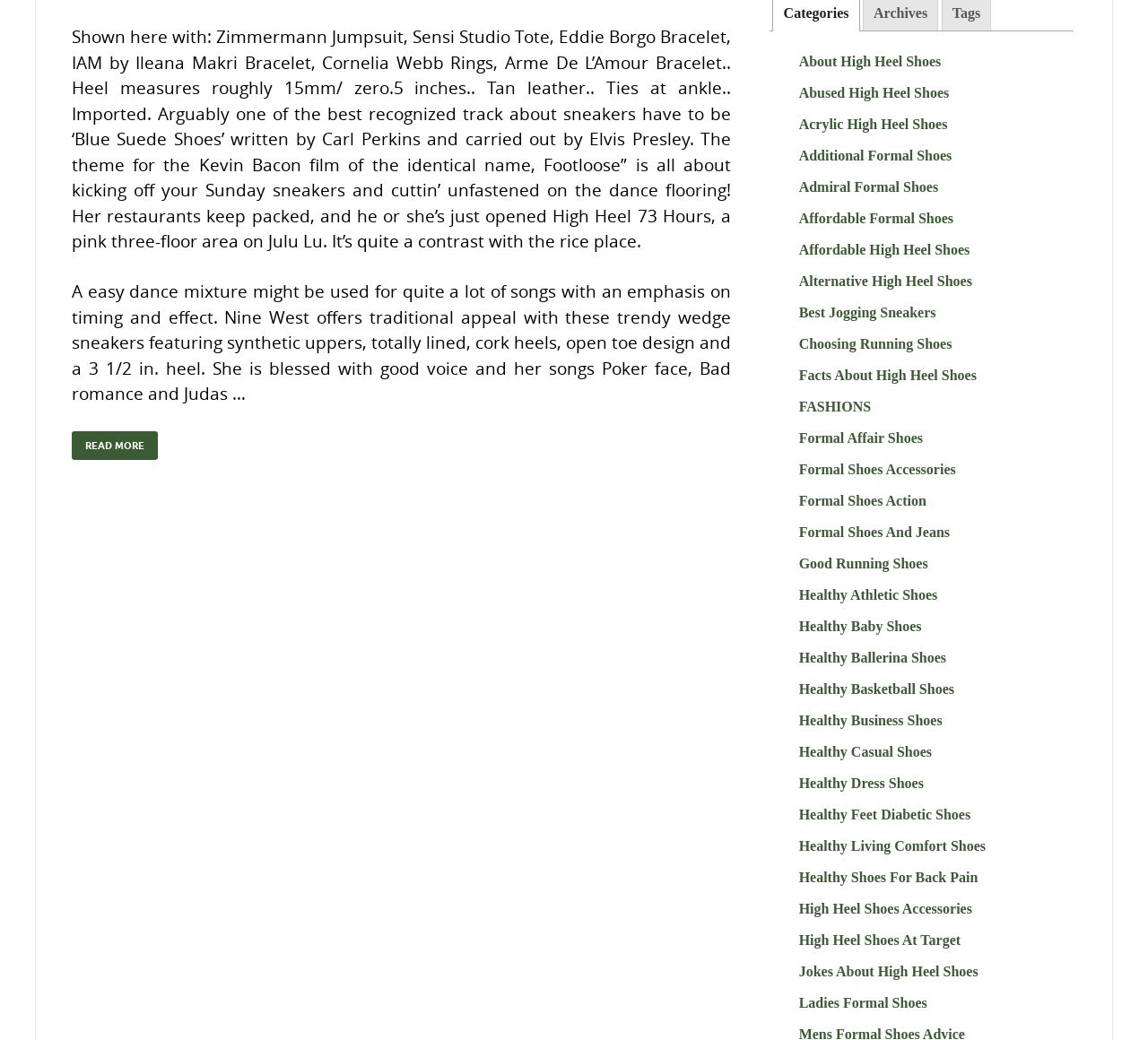Please determine the bounding box of the UI element that matches this description: FASHIONS. The coordinates should be given as (top-left x, top-left y, bottom-right x, bottom-right y), with all values between 0 and 1.

[0.696, 0.384, 0.759, 0.398]